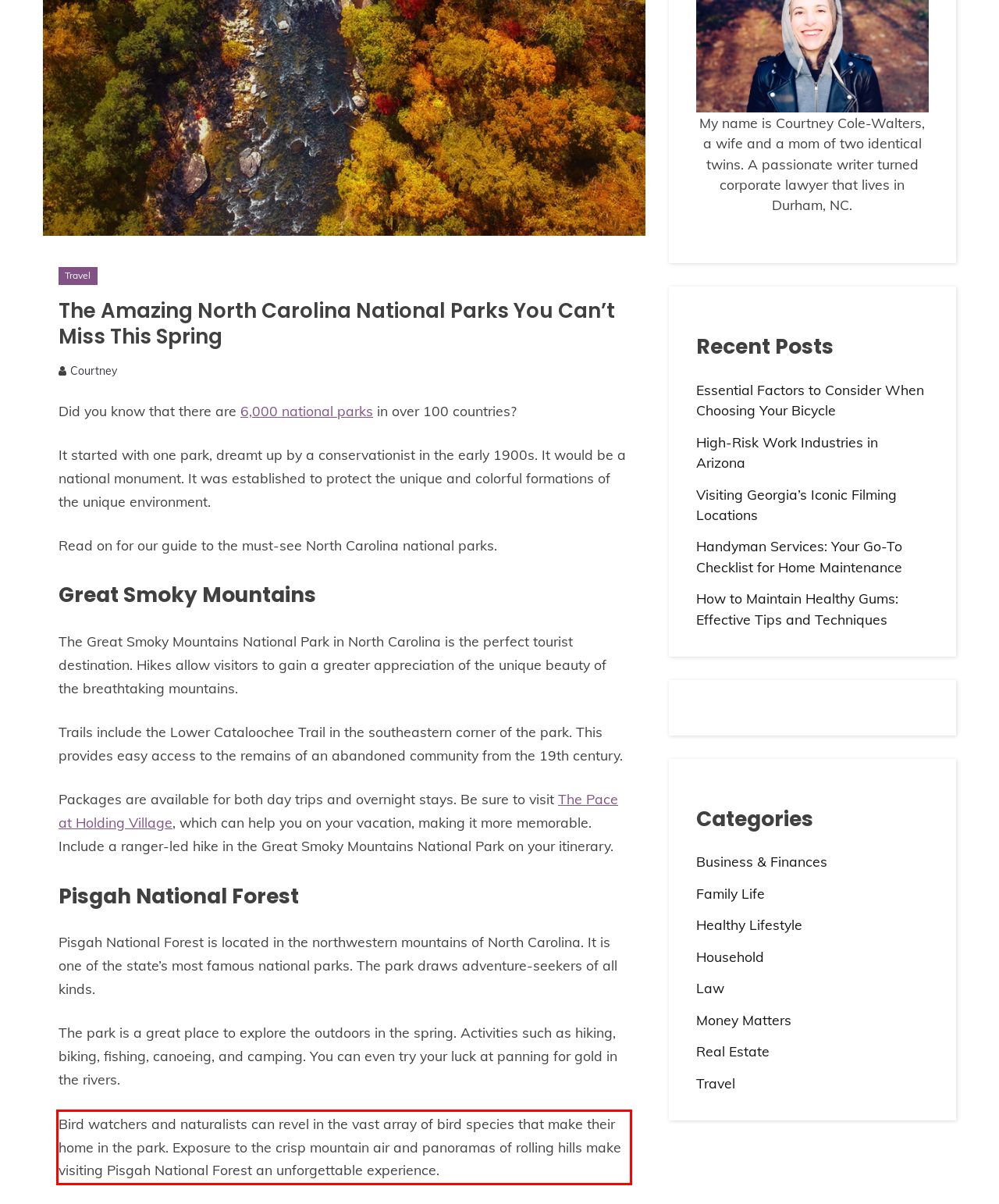You have a screenshot of a webpage where a UI element is enclosed in a red rectangle. Perform OCR to capture the text inside this red rectangle.

Bird watchers and naturalists can revel in the vast array of bird species that make their home in the park. Exposure to the crisp mountain air and panoramas of rolling hills make visiting Pisgah National Forest an unforgettable experience.